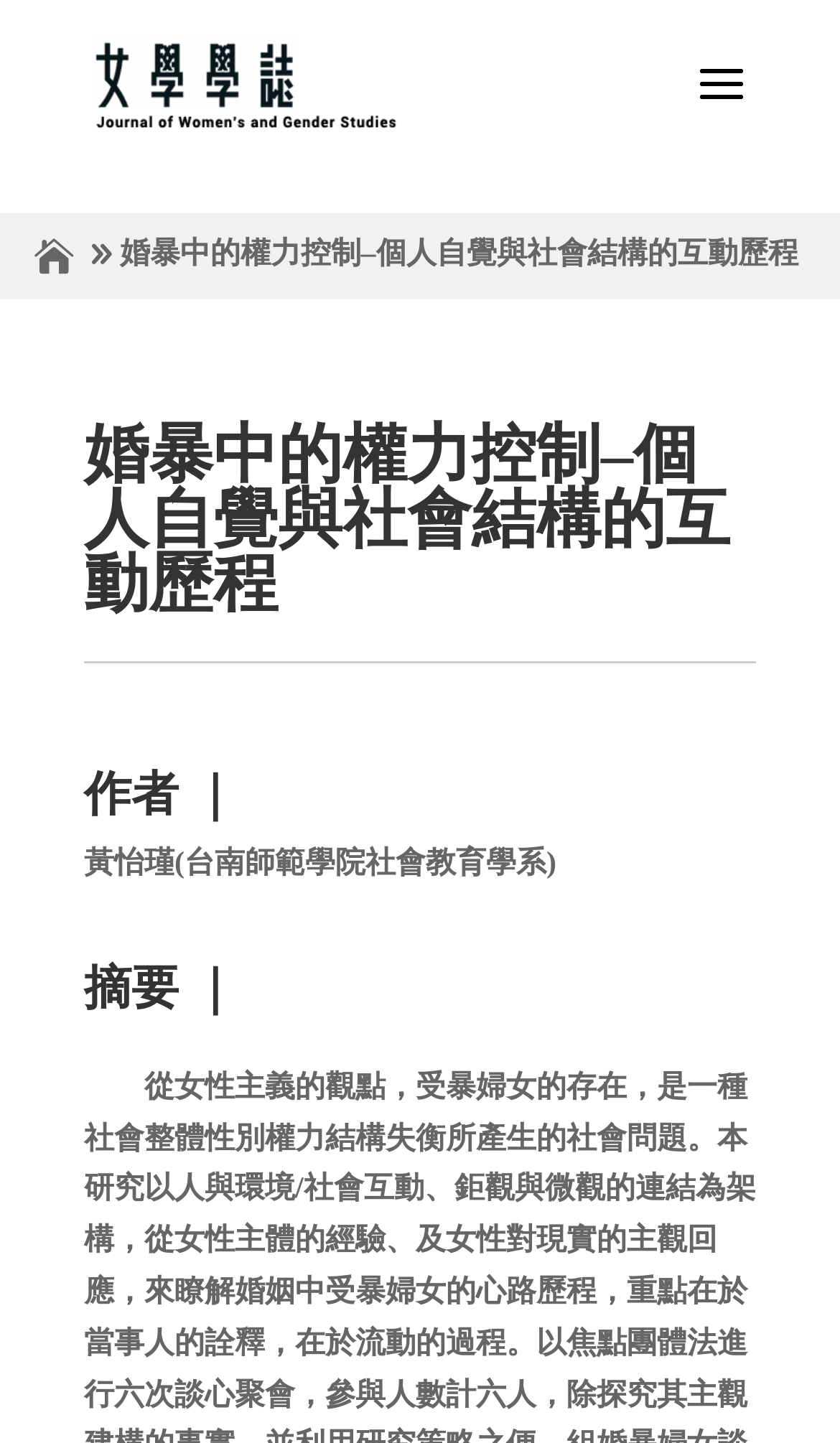How many headings are there in the article?
Please ensure your answer is as detailed and informative as possible.

I counted the number of headings in the article and found three: '婚暴中的權力控制–個人自覺與社會結構的互動歷程', '作者 ｜', and '摘要 ｜'.